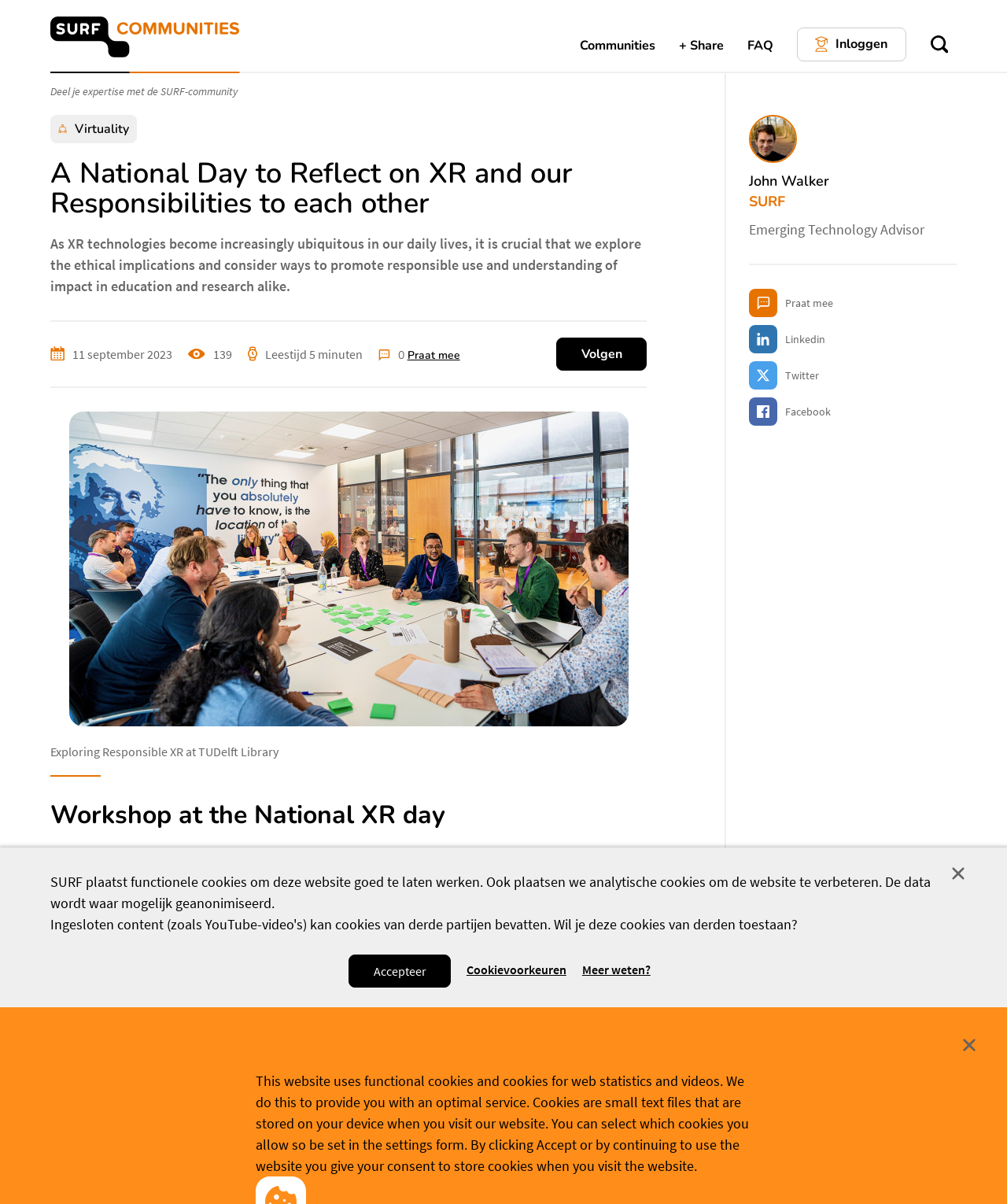How many people participated in the workshop?
Please look at the screenshot and answer using one word or phrase.

12